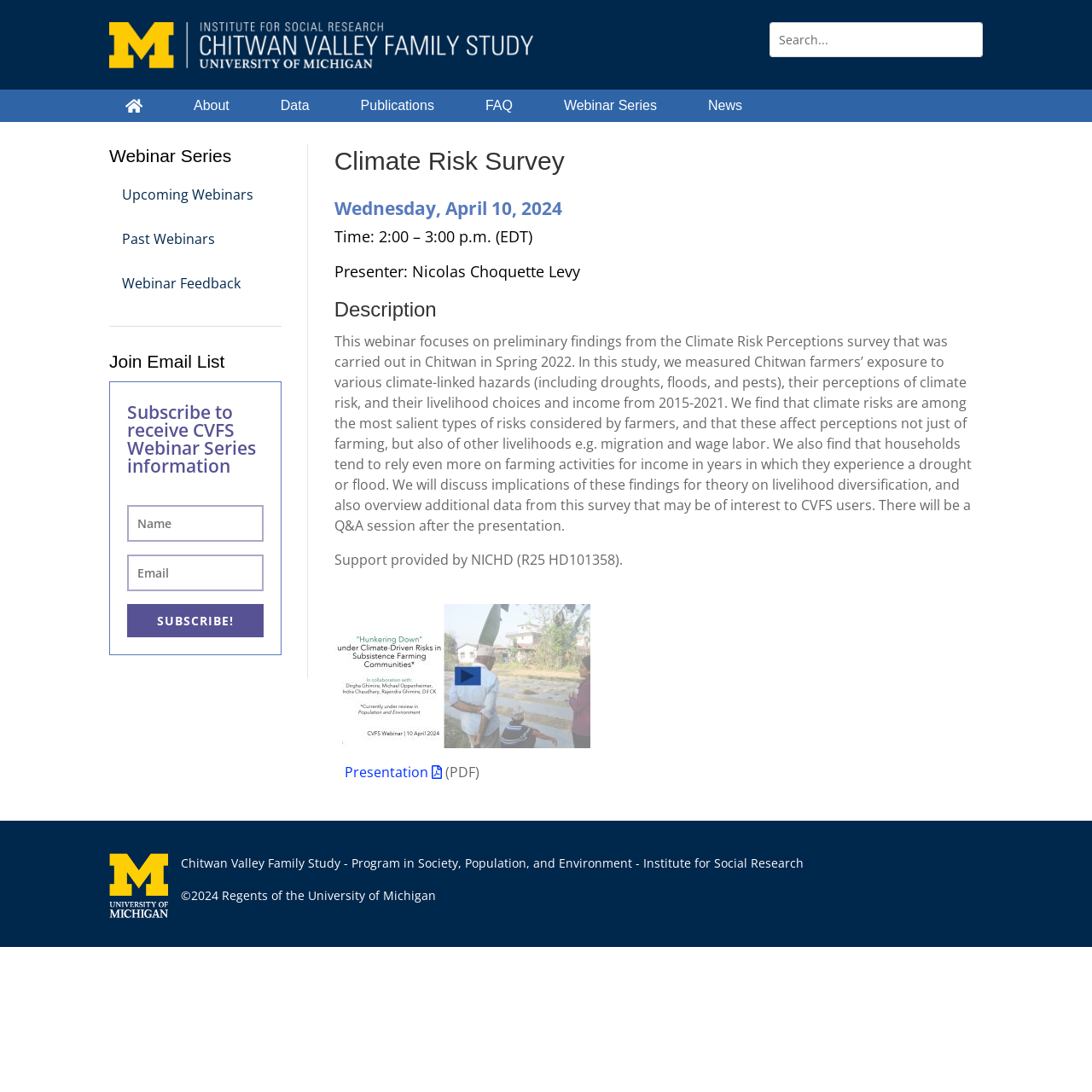What is the format of the presentation?
Answer with a single word or short phrase according to what you see in the image.

PDF